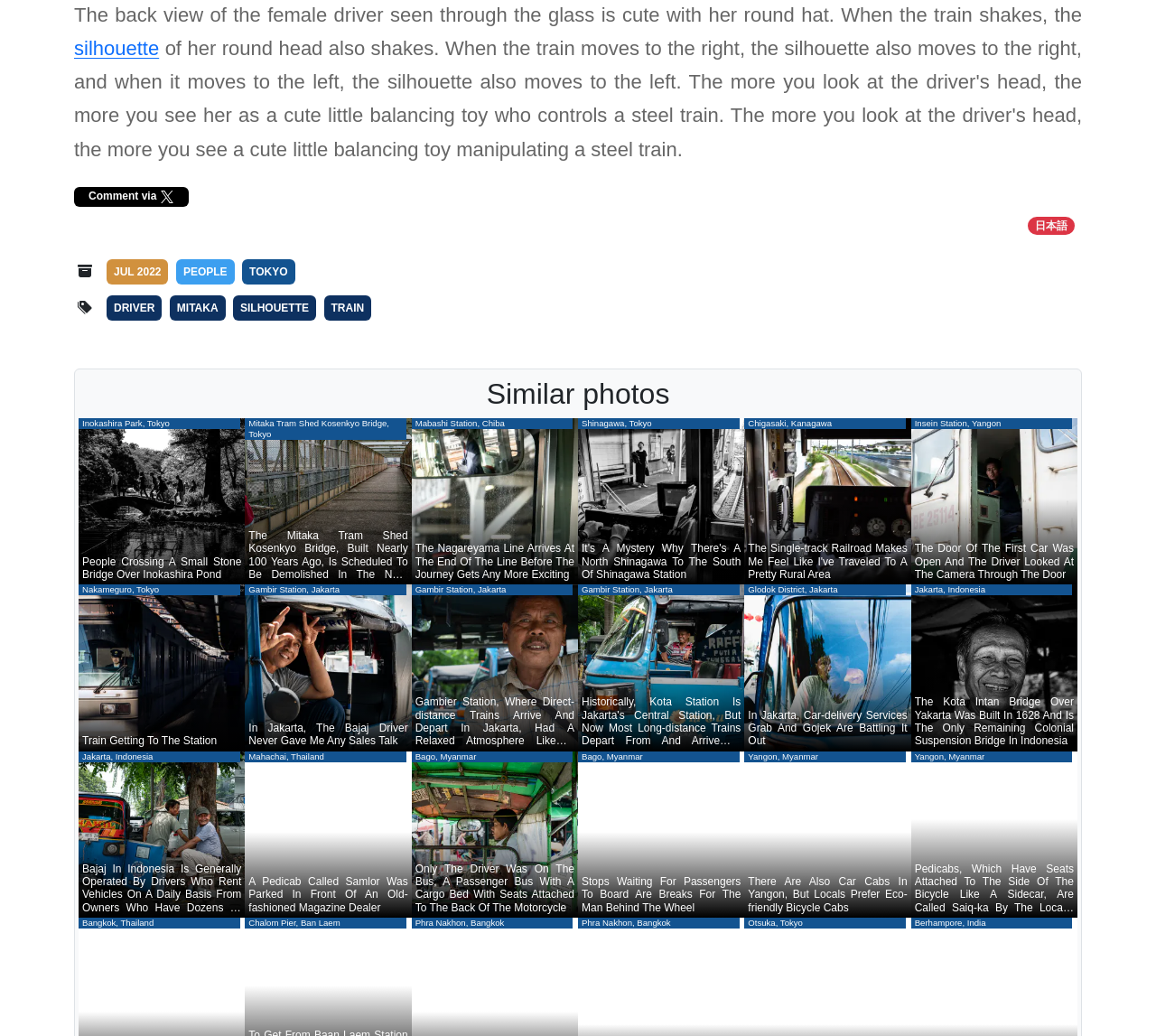Please give the bounding box coordinates of the area that should be clicked to fulfill the following instruction: "Click on the 'Comment via Post on X' link". The coordinates should be in the format of four float numbers from 0 to 1, i.e., [left, top, right, bottom].

[0.064, 0.18, 0.163, 0.199]